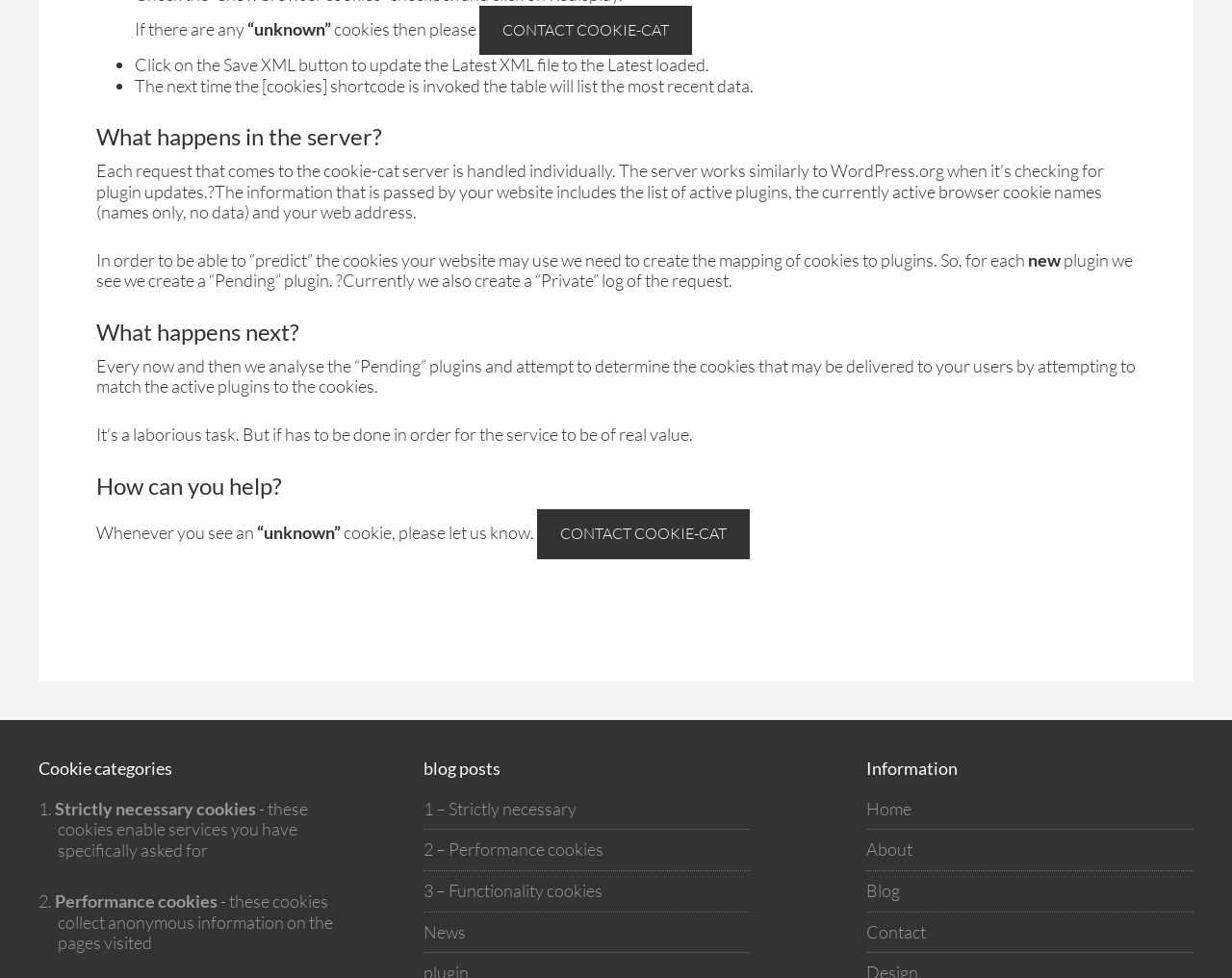Locate the bounding box of the user interface element based on this description: "2 – Performance cookies".

[0.344, 0.17, 0.49, 0.192]